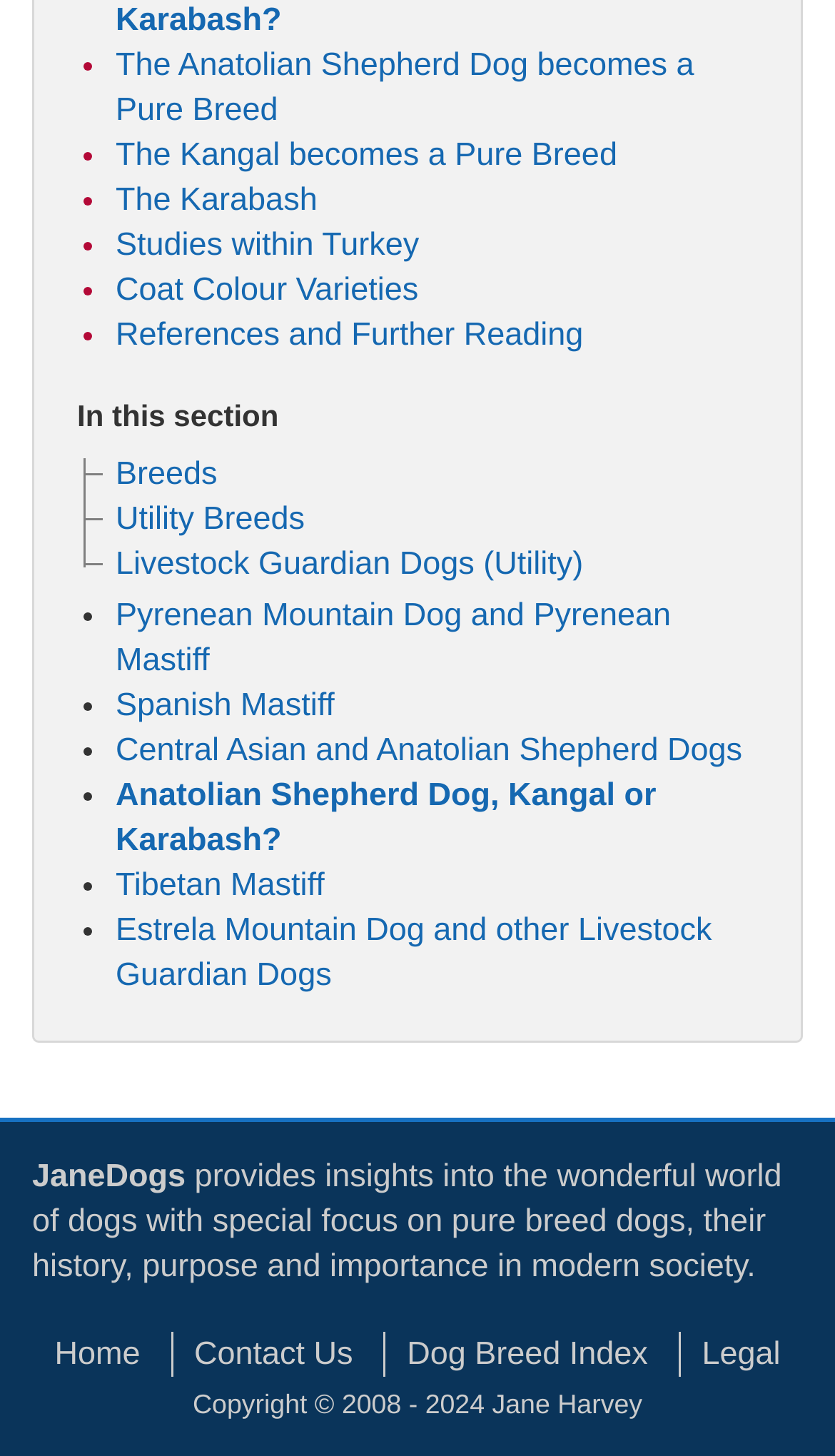Please specify the bounding box coordinates of the region to click in order to perform the following instruction: "Read about 'Coat Colour Varieties'".

[0.138, 0.186, 0.501, 0.211]